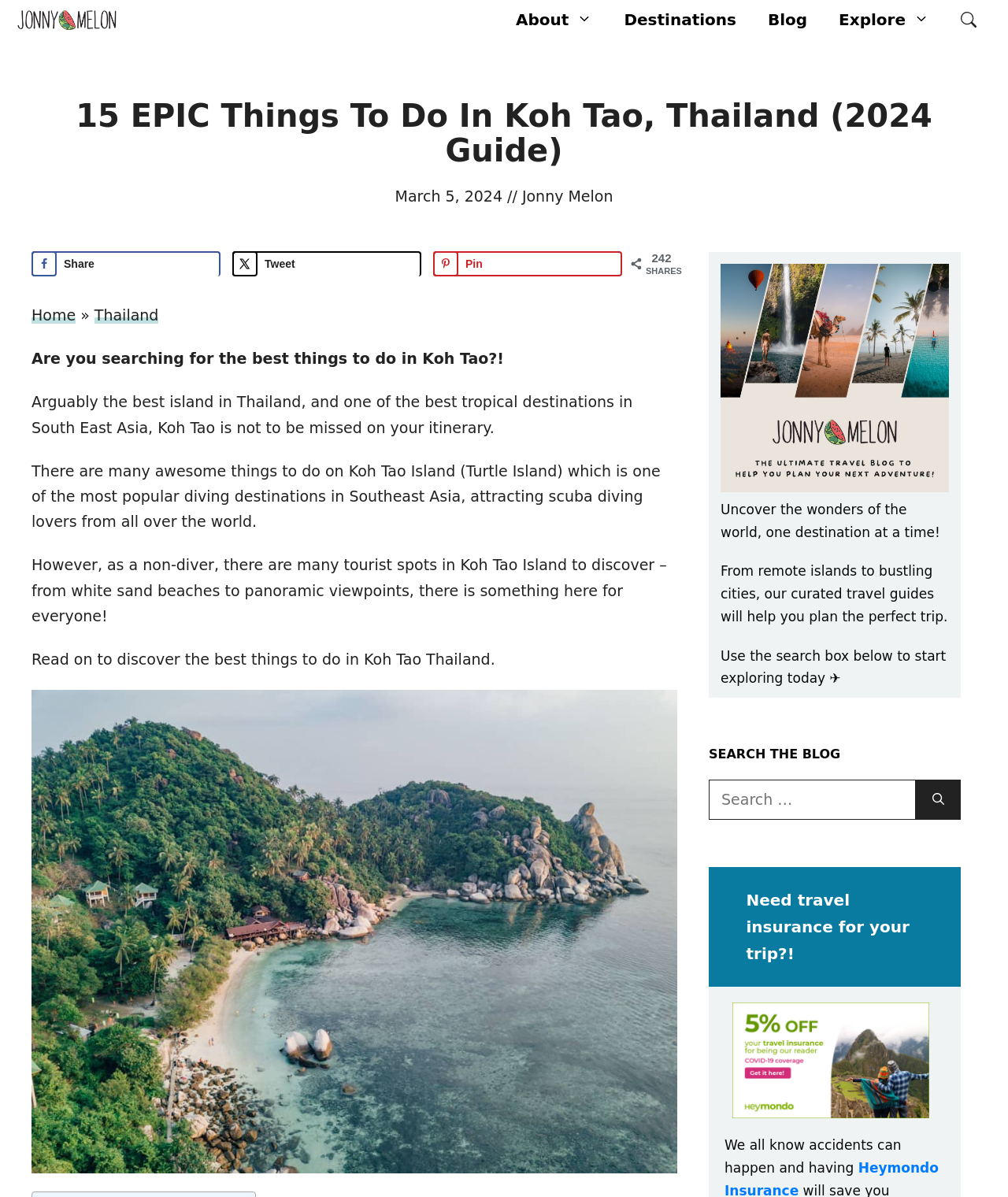Locate the bounding box coordinates of the UI element described by: "Jonny Melon". The bounding box coordinates should consist of four float numbers between 0 and 1, i.e., [left, top, right, bottom].

[0.518, 0.157, 0.608, 0.171]